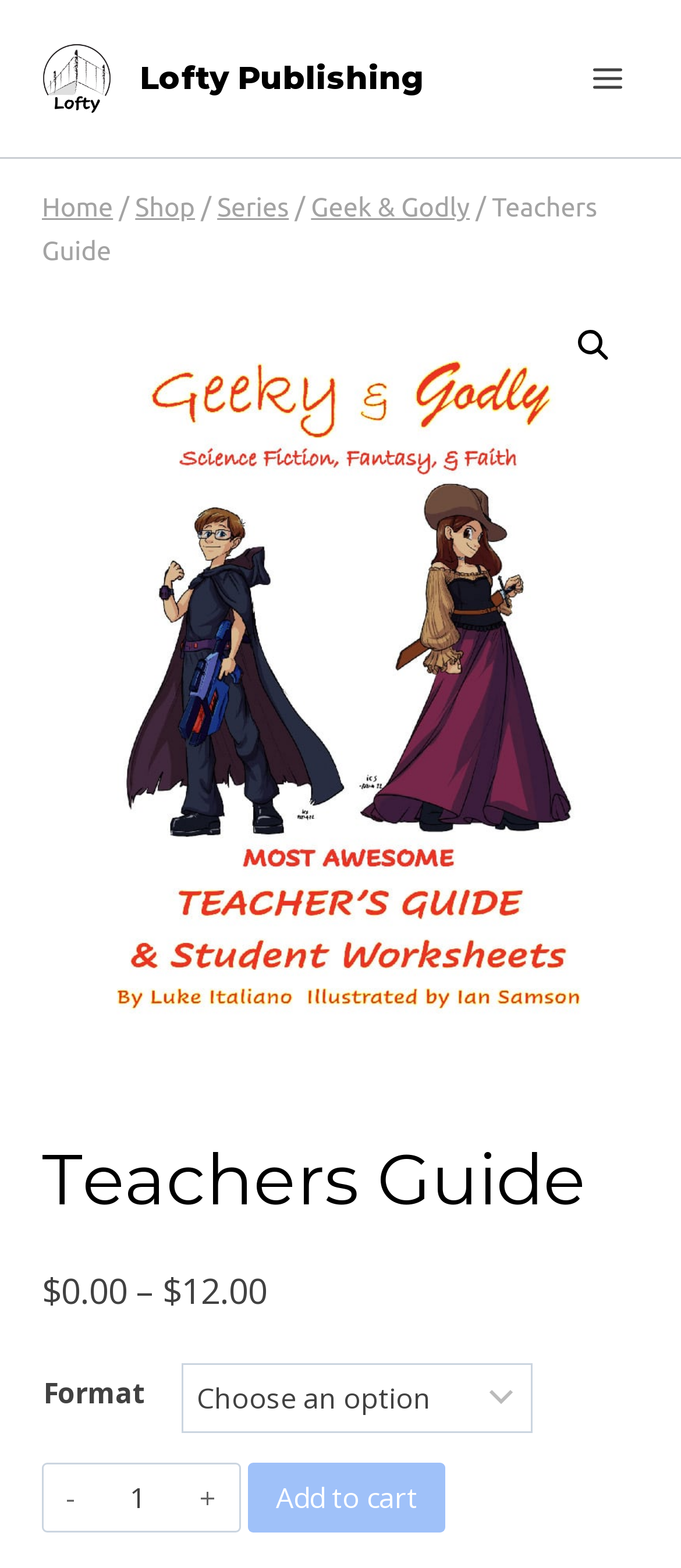Provide a brief response to the question using a single word or phrase: 
What is the name of the series?

Geek & Godly